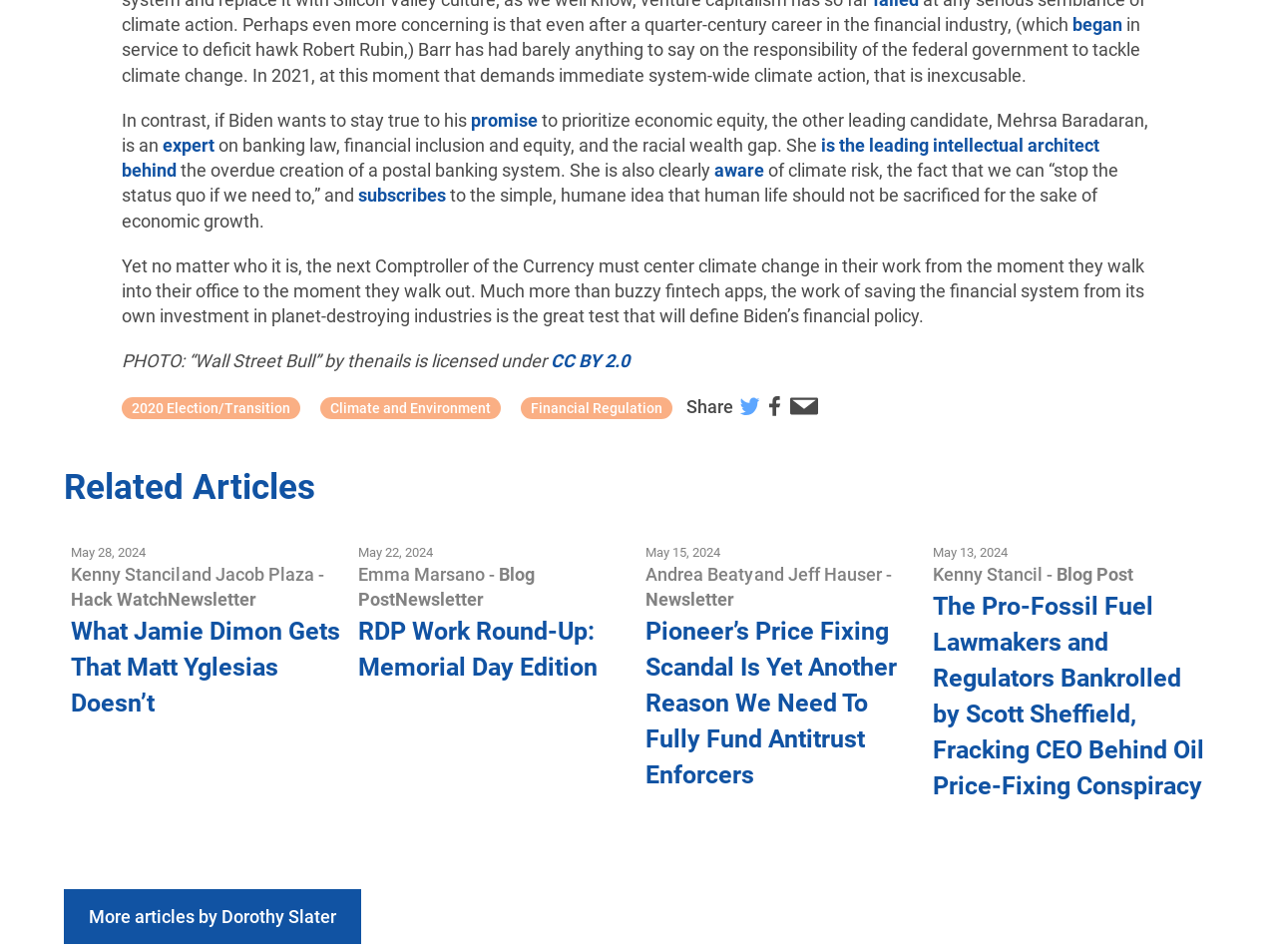Please identify the bounding box coordinates of the element on the webpage that should be clicked to follow this instruction: "Click on the link to read more about the promise". The bounding box coordinates should be given as four float numbers between 0 and 1, formatted as [left, top, right, bottom].

[0.368, 0.115, 0.421, 0.137]